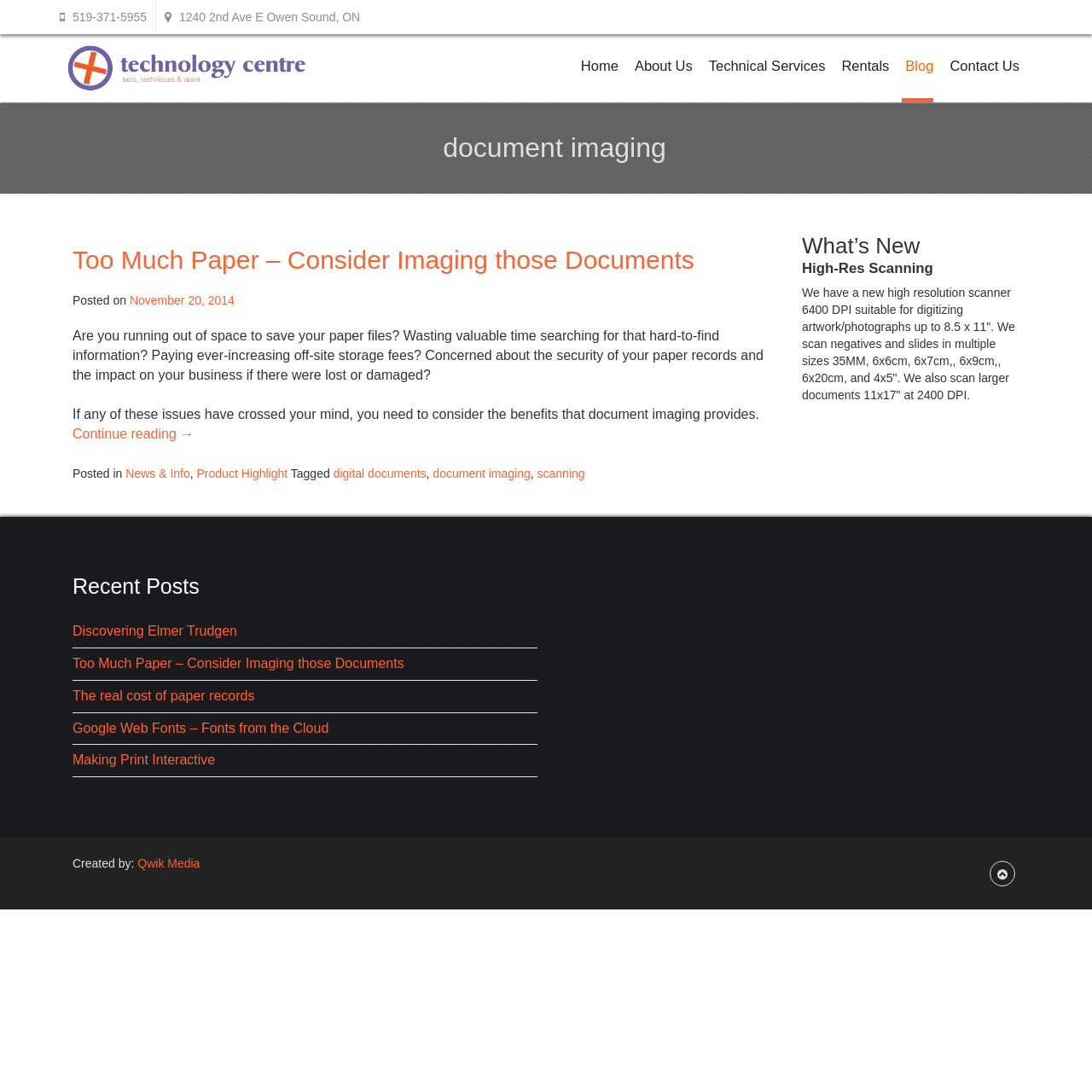Create an elaborate caption for the webpage.

The webpage is about The Technology Centre, specifically the "document imaging Archives" section. At the top, there are two phone number and address links, followed by a heading element. Below that, there is a navigation menu with links to "Home", "About Us", "Technical Services", "Rentals", "Blog", and "Contact Us".

The main content area is divided into two sections. On the left, there is an article with a heading "Too Much Paper – Consider Imaging those Documents" and a brief introduction to the benefits of document imaging. The article continues with a paragraph discussing the issues of paper files, such as lack of space, wasted time, and security concerns. It then mentions the benefits of document imaging and provides a "Continue reading →" link.

On the right, there is a complementary section with a heading "What’s New" and a subheading "High-Res Scanning". This section describes a new high-resolution scanner suitable for digitizing artwork and photographs.

At the bottom of the page, there is a footer section with links to recent posts, including "Discovering Elmer Trudgen", "Too Much Paper – Consider Imaging those Documents", and others. There is also a credit line "Created by: Qwik Media".